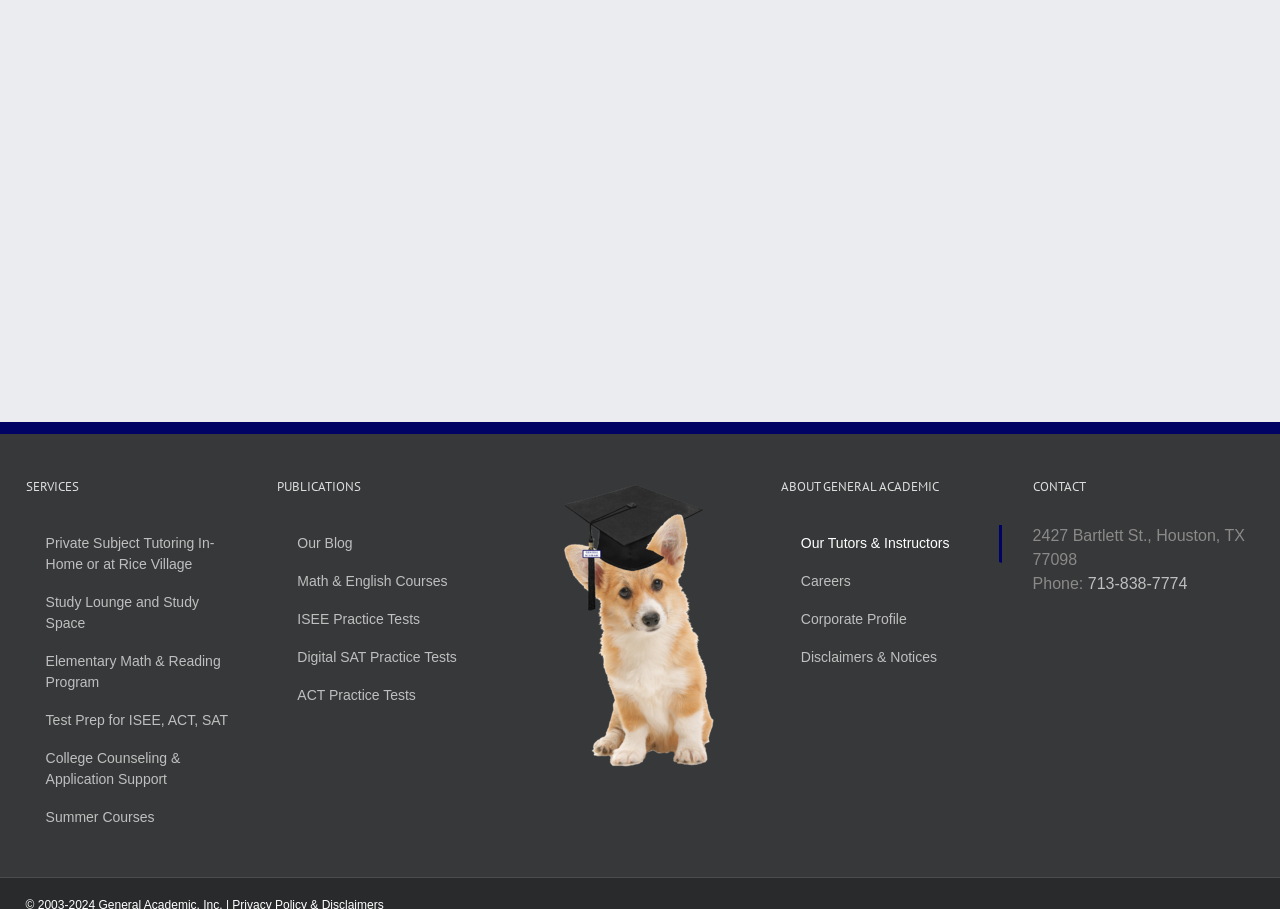Determine the bounding box coordinates for the area you should click to complete the following instruction: "Contact us at 713-838-7774".

[0.85, 0.633, 0.928, 0.652]